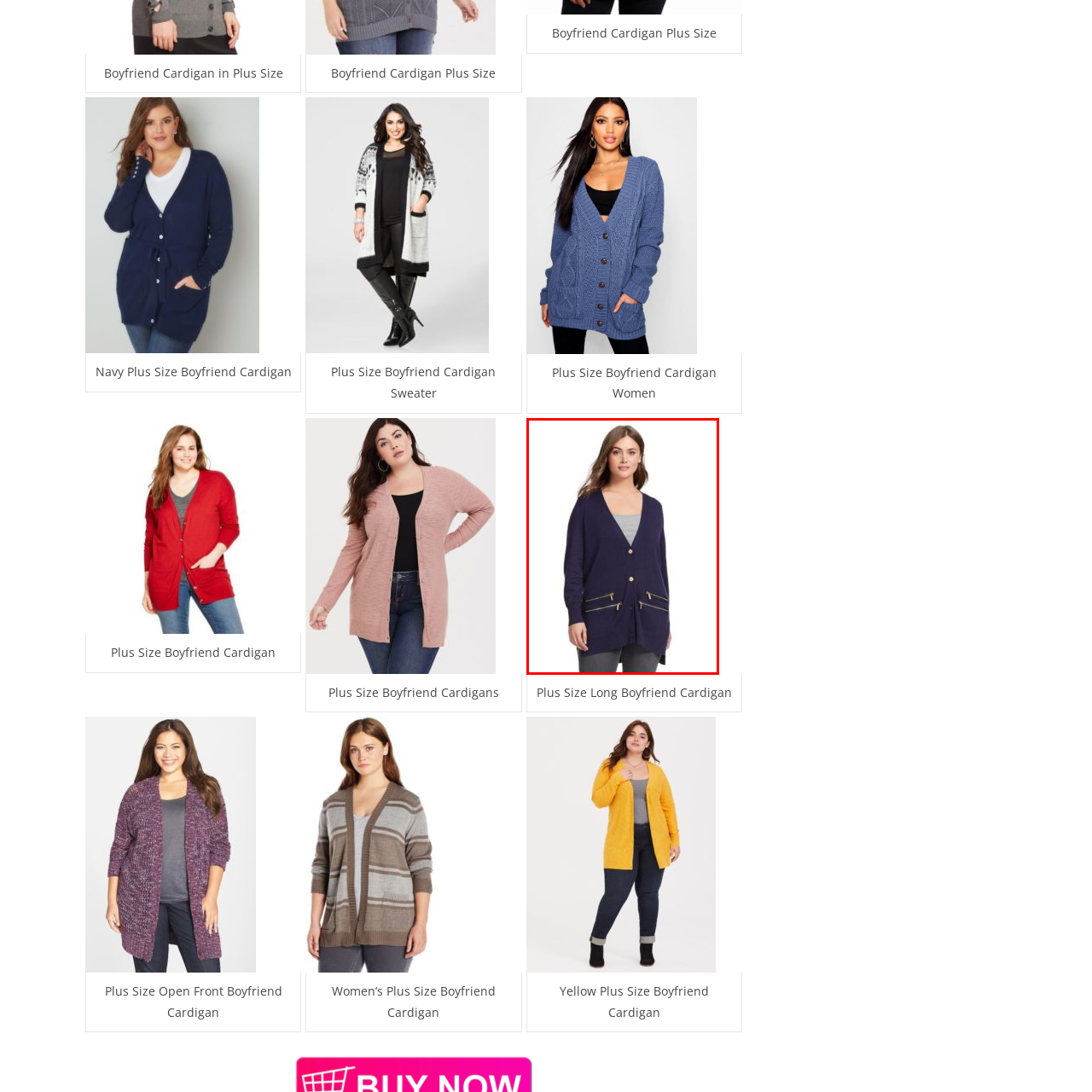Elaborate on the contents of the image highlighted by the red boundary in detail.

The image features a model wearing a stylish navy plus-size cardigan. The cardigan showcases a deep V-neckline and is designed with a set of functional gold zipper pockets at the front, adding a touch of elegance and practicality. The model pairs the cardigan with a simple gray top and gray jeans, creating a chic and laid-back look. This particular cardigan is part of a collection aimed at offering both comfort and contemporary style for plus-size women, making it a versatile addition to any wardrobe.